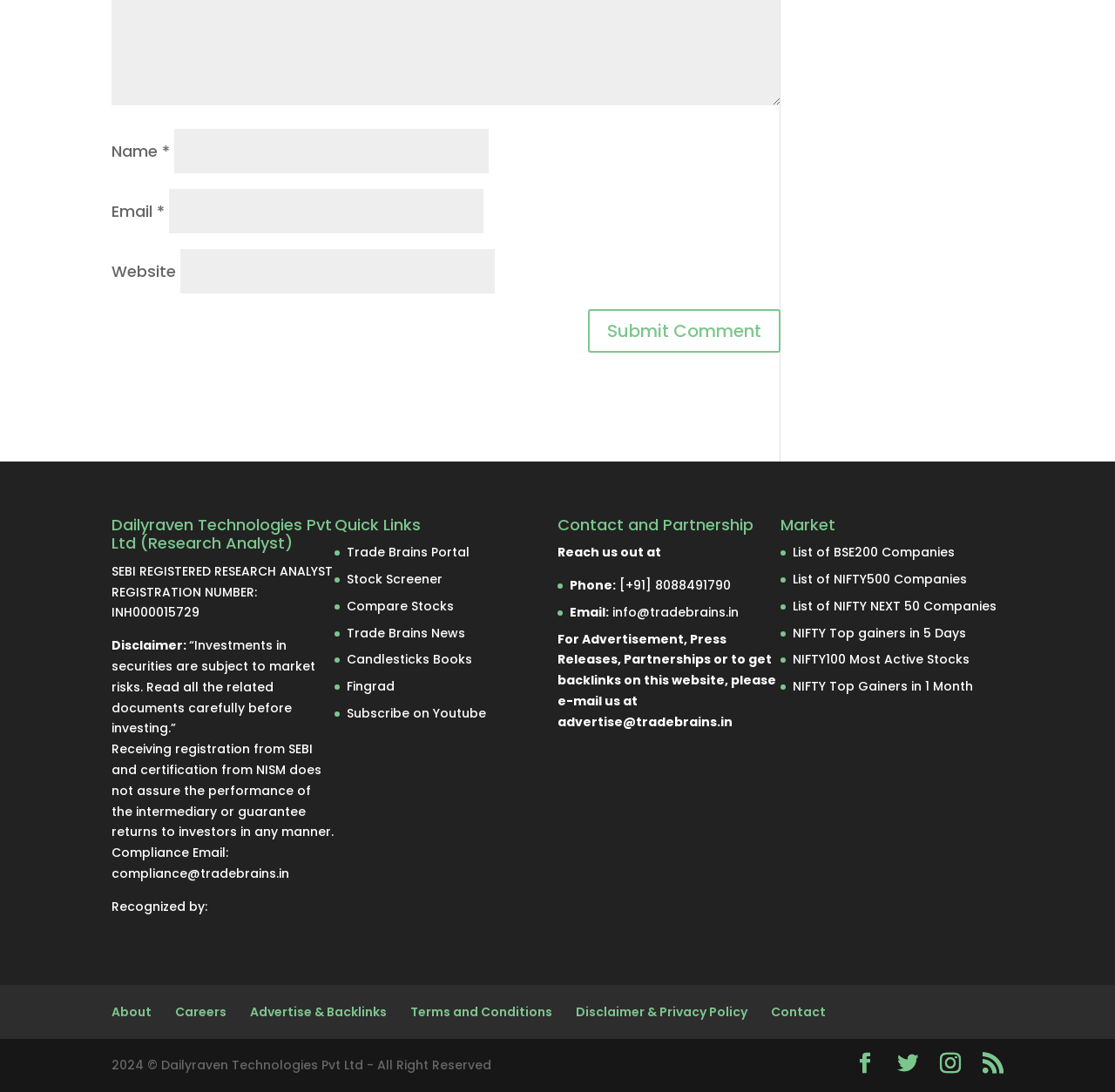What is the registration number mentioned for SEBI?
Respond to the question with a well-detailed and thorough answer.

The webpage mentions 'SEBI REGISTERED RESEARCH ANALYST REGISTRATION NUMBER: INH000015729' which indicates that the registration number for SEBI is INH000015729.